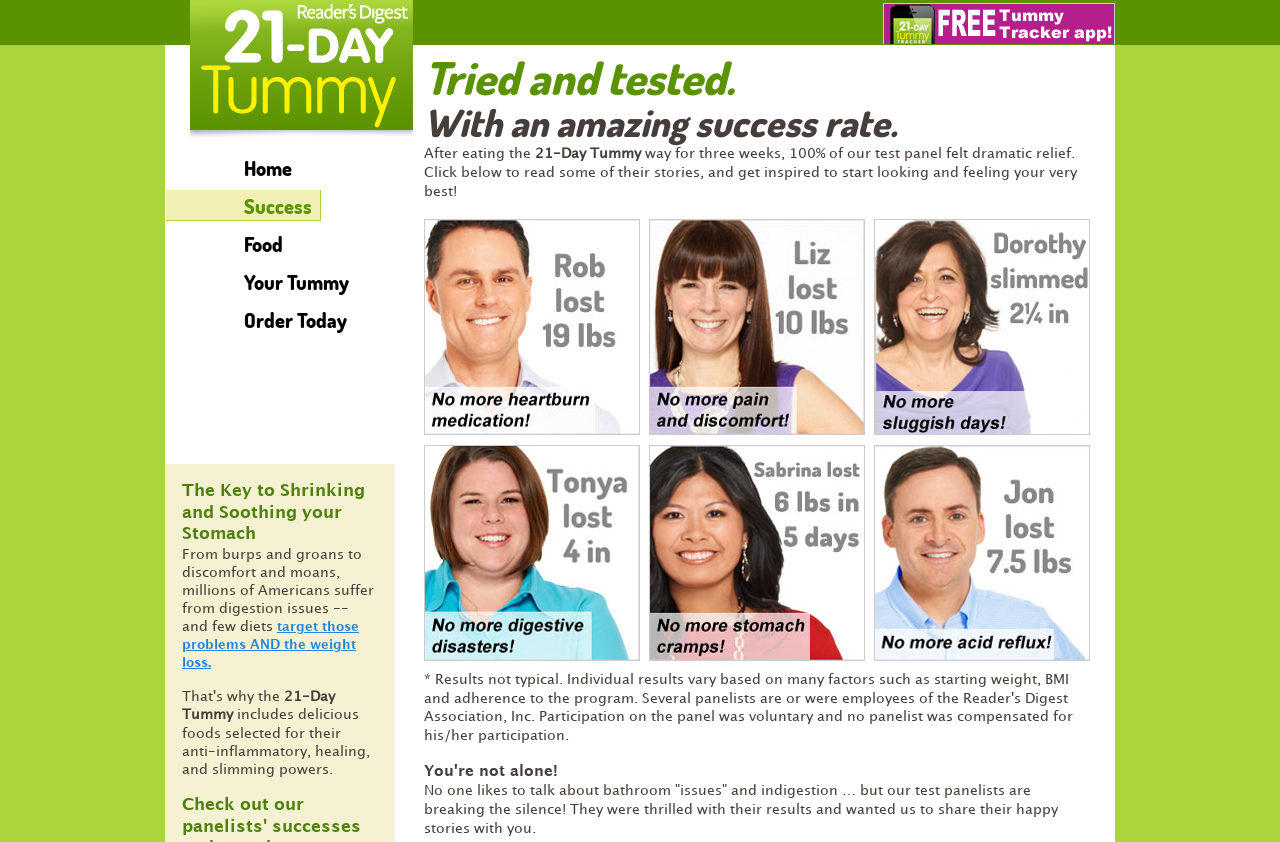Specify the bounding box coordinates of the element's area that should be clicked to execute the given instruction: "Click the 'Home' link". The coordinates should be four float numbers between 0 and 1, i.e., [left, top, right, bottom].

[0.13, 0.181, 0.235, 0.217]